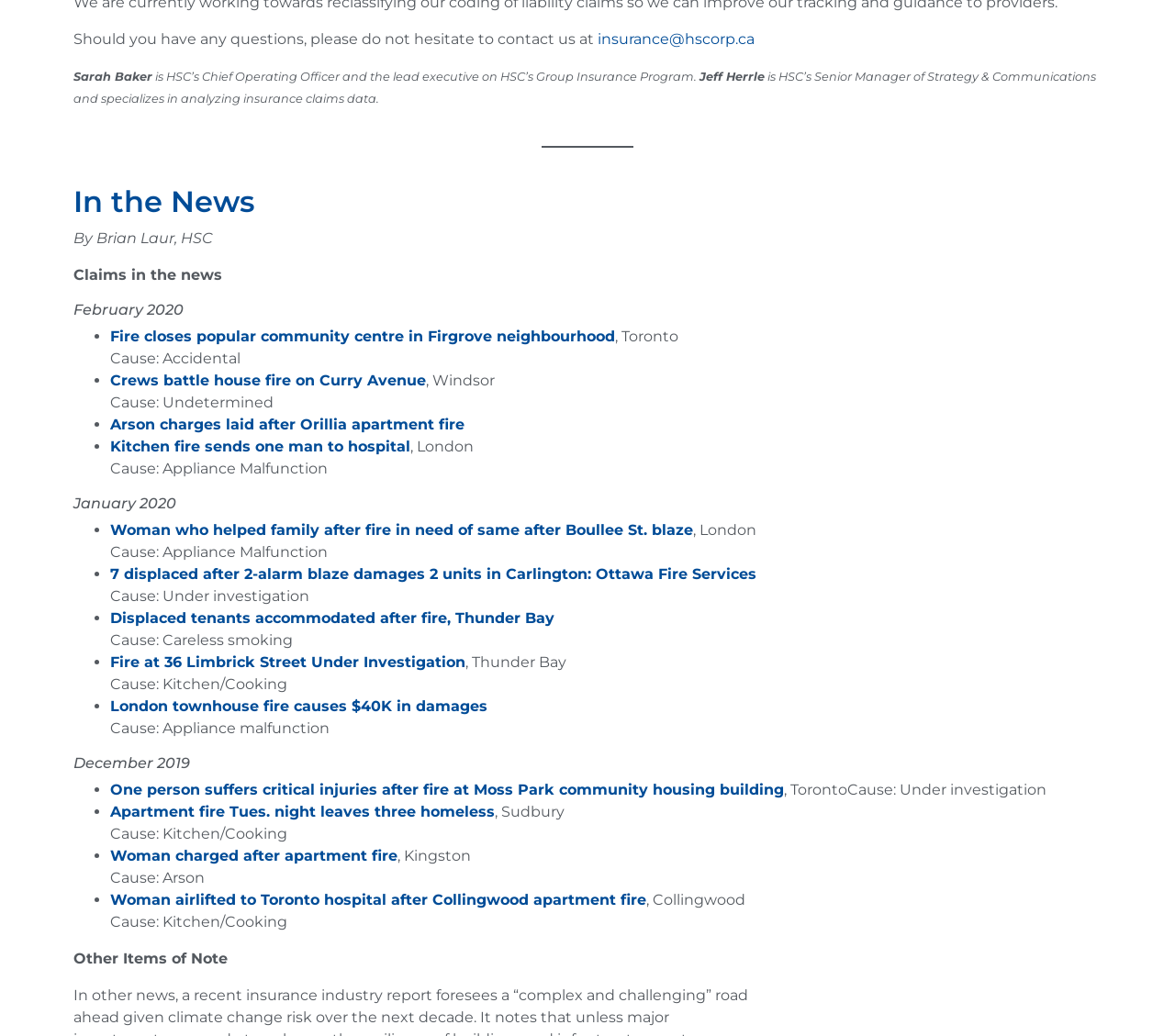What is the cause of the fire in the news article 'Fire closes popular community centre in Firgrove neighbourhood'?
Respond to the question with a single word or phrase according to the image.

Accidental